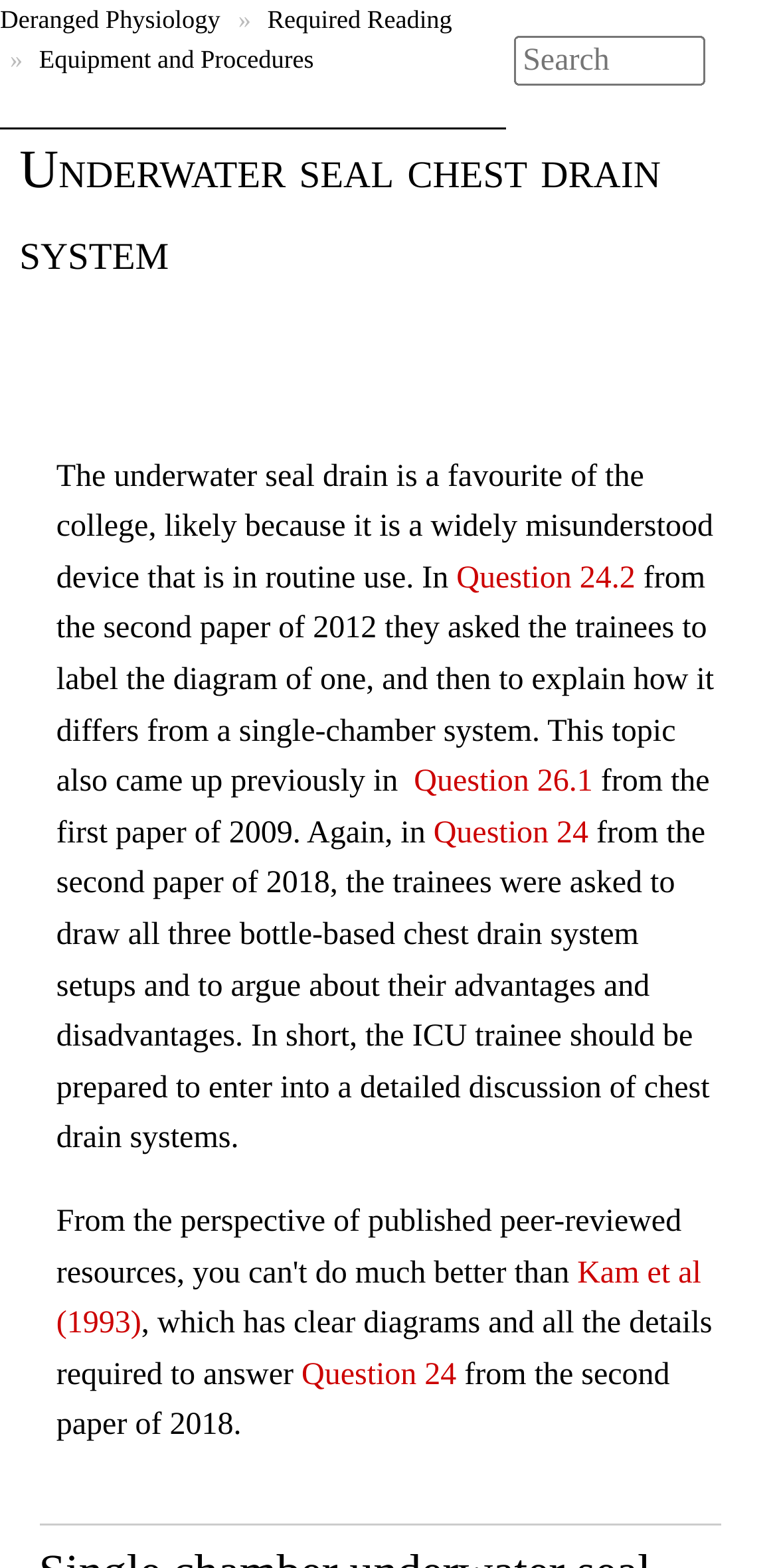Respond with a single word or phrase for the following question: 
How many times has the topic of chest drain systems been asked in the past?

At least 3 times